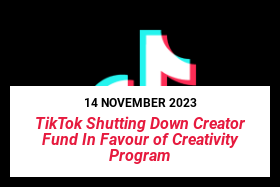Provide an extensive narrative of what is shown in the image.

The image features the TikTok logo prominently displayed against a solid black backdrop. Below the logo, in bold red text, is the headline: "TikTok Shutting Down Creator Fund In Favour of Creativity Program." This announcement, dated "14 NOVEMBER 2023," highlights a significant shift in TikTok's approach to supporting content creators, indicating a transition from the existing Creator Fund to a new initiative focused on creativity. The design emphasizes the TikTok branding, reinforcing its identity as a platform for innovative and engaging content creation.